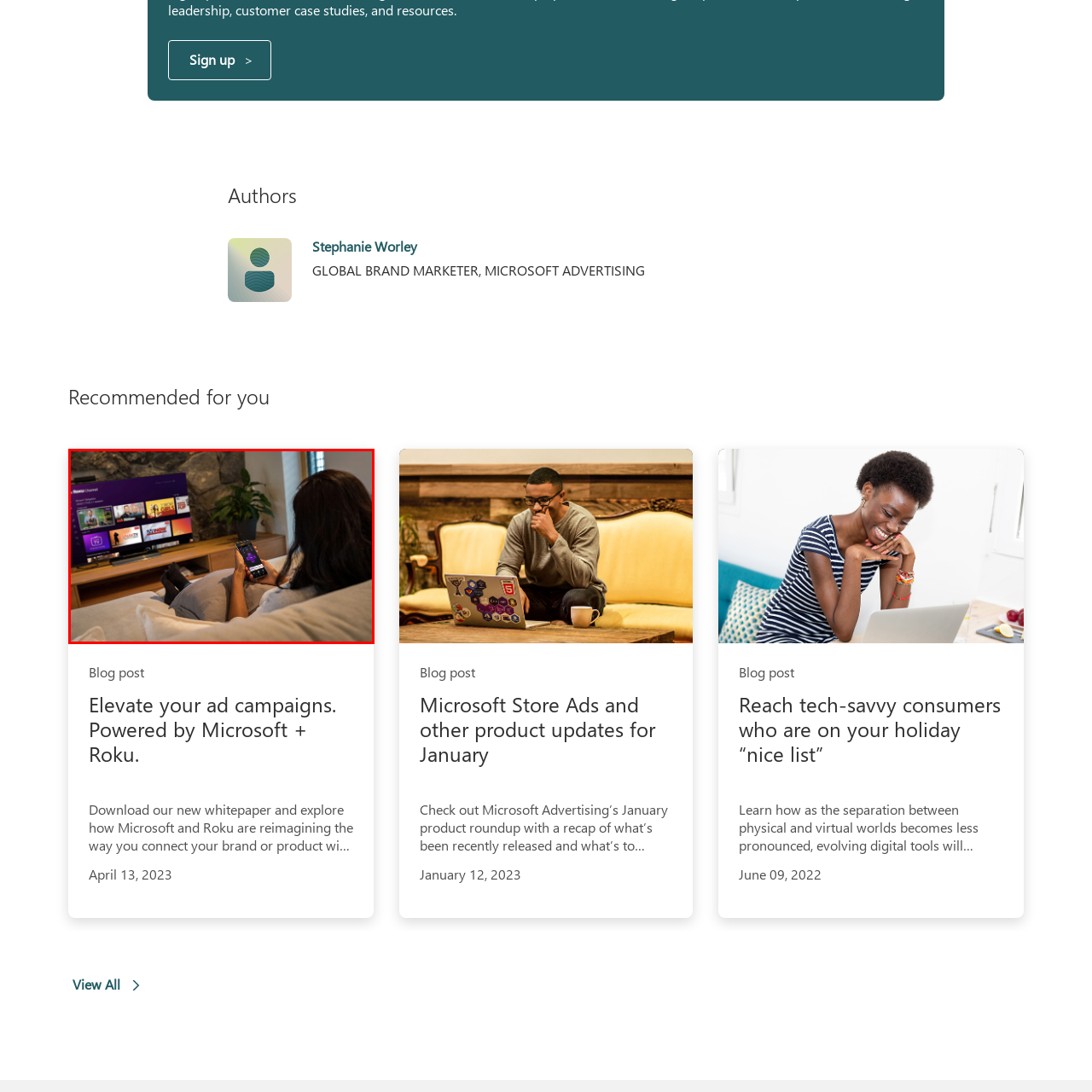What is displayed on the television screen?
Observe the image part marked by the red bounding box and give a detailed answer to the question.

The television screen displays a vibrant interface featuring various channels and programs available on Roku, which is a digital media player that provides access to streaming services and other entertainment content.